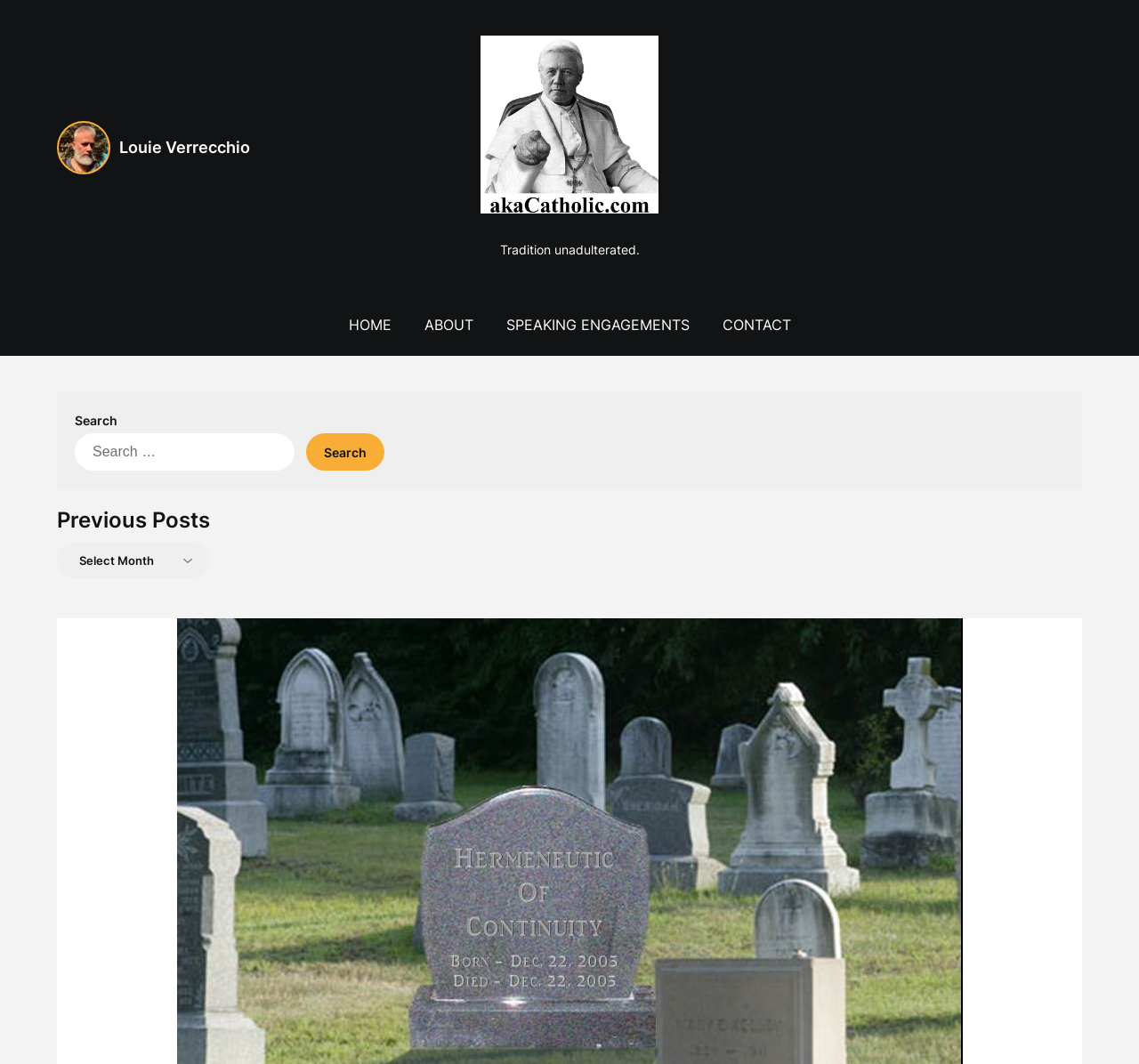Summarize the webpage in an elaborate manner.

The webpage appears to be a blog or article page, with a focus on Catholicism and theology. At the top, there is a title "Benedict Still Clinging to Hermeneutic of Continuity" and the author's name "Louie Verrecchio" is displayed prominently. 

Below the title, there is a navigation menu with five links: "HOME", "ABOUT", "SPEAKING ENGAGEMENTS", and "CONTACT", which are aligned horizontally and centered on the page. 

To the left of the navigation menu, there is a search bar with a label "Search for:" and a button to submit the search query. 

Further down the page, there is a heading "Previous Posts" followed by a dropdown combobox that allows users to select from a list of previous posts. 

The main content of the page appears to be an article or blog post, with a brief introduction that discusses the theory that Benedict XVI has reevaluated his modernist views in his later years. The article's content is not fully described in the accessibility tree, but it likely continues below the introduction.